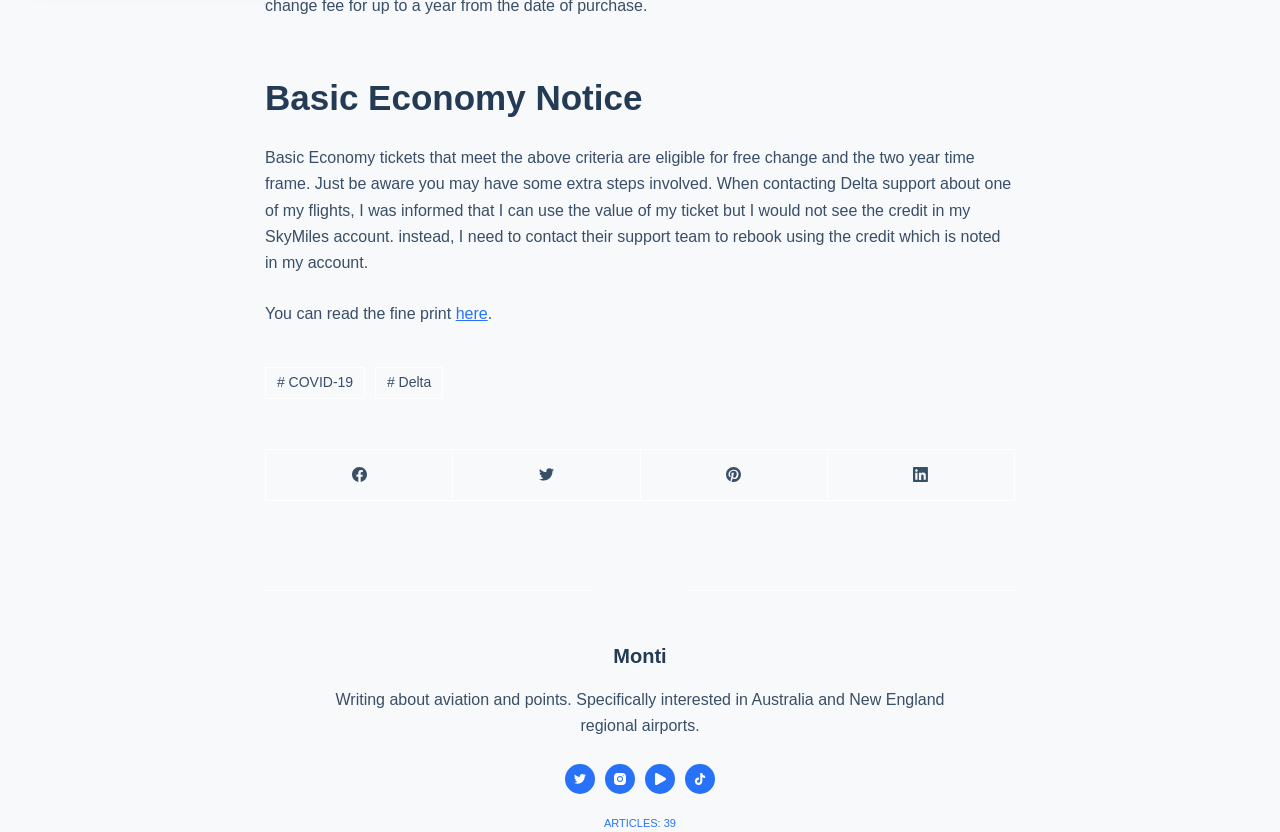Please specify the bounding box coordinates of the clickable region necessary for completing the following instruction: "Read articles". The coordinates must consist of four float numbers between 0 and 1, i.e., [left, top, right, bottom].

[0.472, 0.978, 0.528, 1.0]